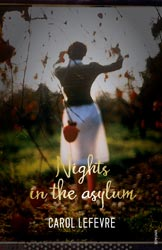What is the author's name?
Using the information from the image, provide a comprehensive answer to the question.

The author's name is 'Carol Lefevre' as it is displayed in a slightly smaller font below the title, providing a clear attribution.